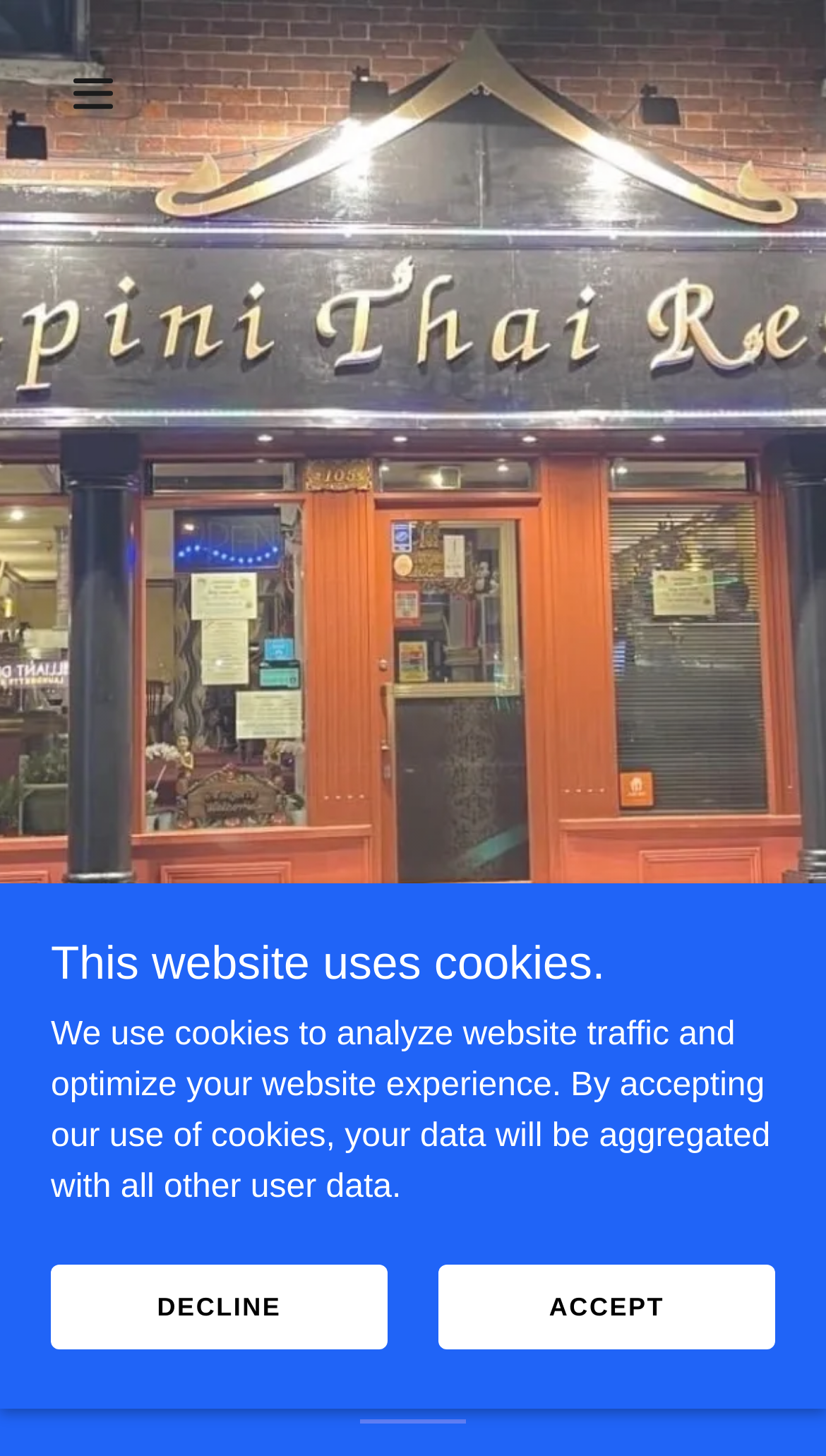How many links are there to respond to the cookie policy?
Refer to the image and give a detailed response to the question.

There are two links, 'DECLINE' and 'ACCEPT', which allow users to respond to the website's cookie policy.